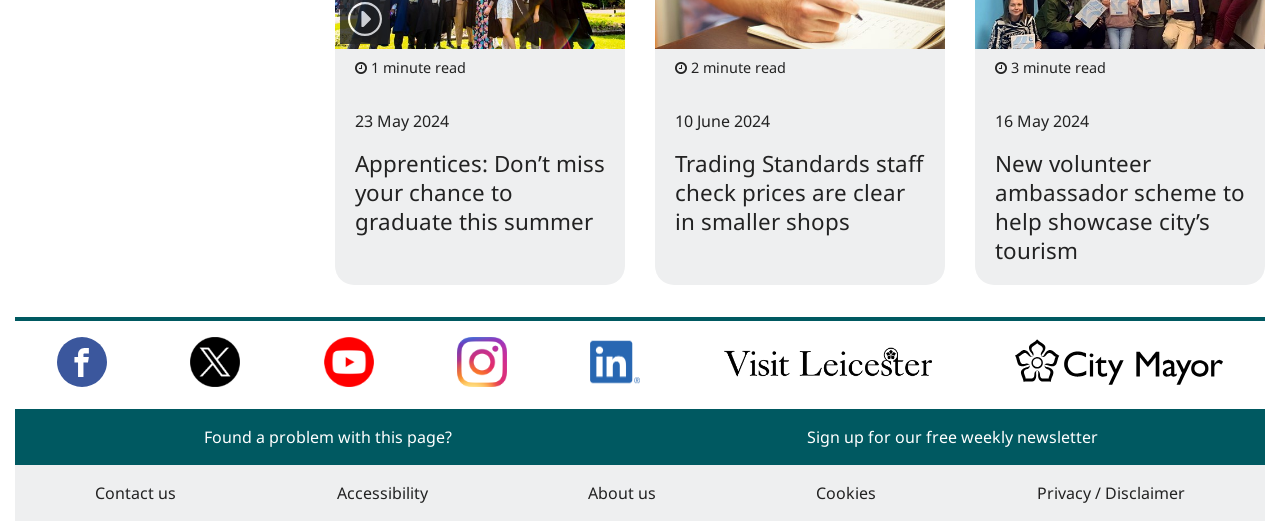What is the date of the second news article?
Answer the question with a thorough and detailed explanation.

The second news article is accompanied by a static text element containing the date '10 June 2024'. This date is likely to be the publication date of the article.